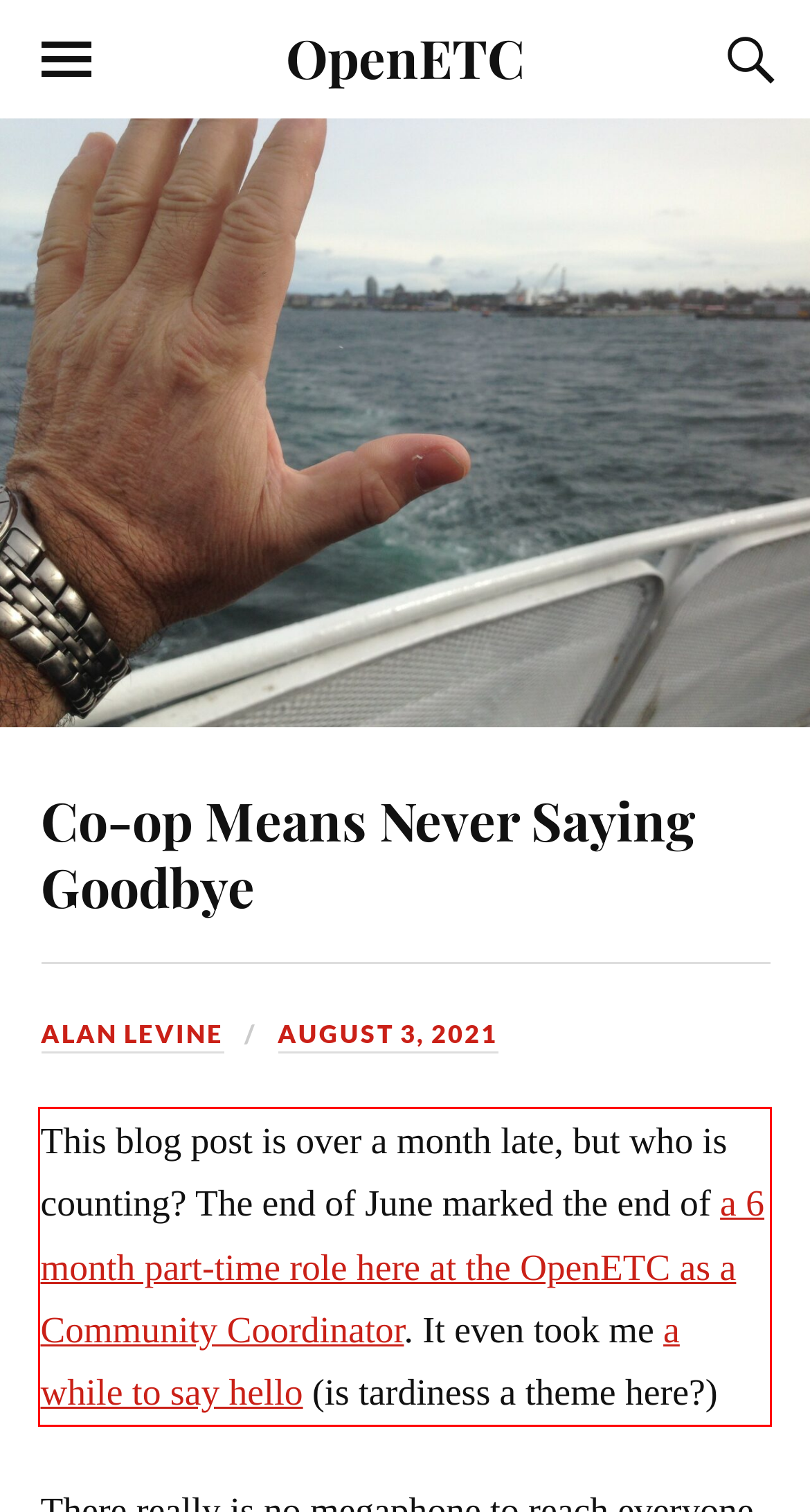Please analyze the provided webpage screenshot and perform OCR to extract the text content from the red rectangle bounding box.

This blog post is over a month late, but who is counting? The end of June marked the end of a 6 month part-time role here at the OpenETC as a Community Coordinator. It even took me a while to say hello (is tardiness a theme here?)